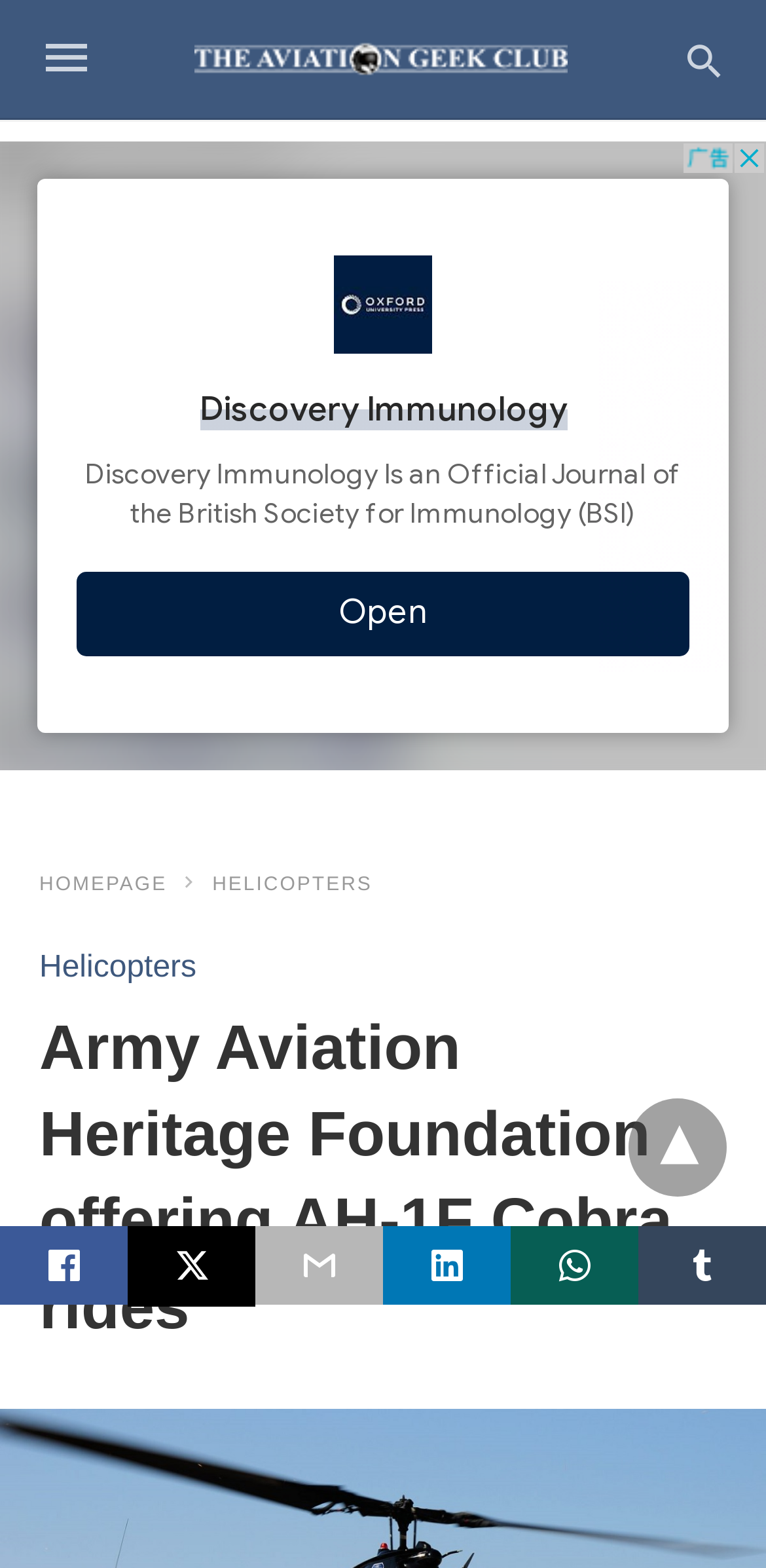Using the information shown in the image, answer the question with as much detail as possible: Is there a search function available?

I found the answer by looking at the label text element with the text 'Type your query', which indicates that there is a search function available on the webpage.